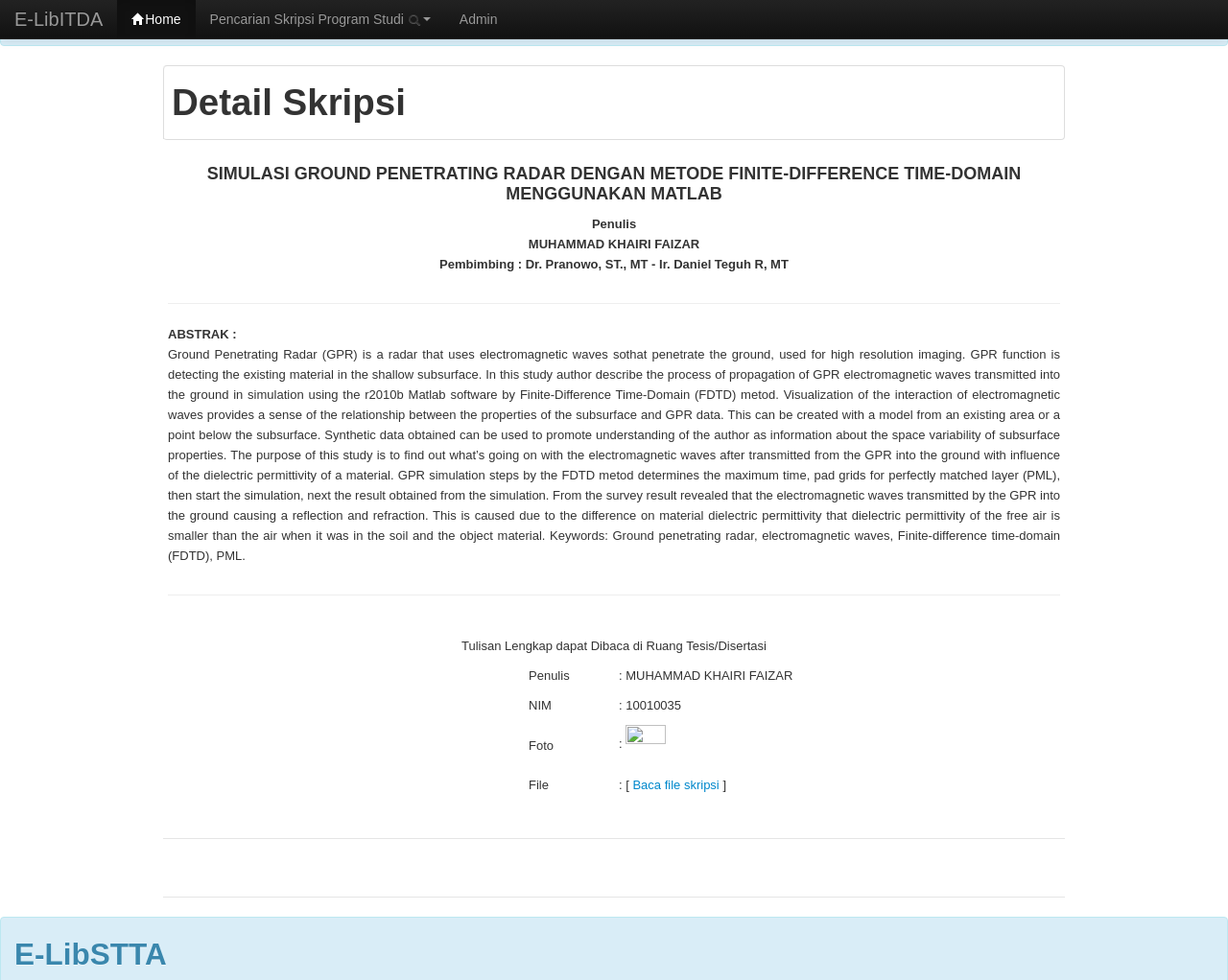What is the NIM of the author?
Answer the question with a detailed explanation, including all necessary information.

The NIM of the author can be found in the LayoutTableCell element that contains the text 'NIM : 10010035'.